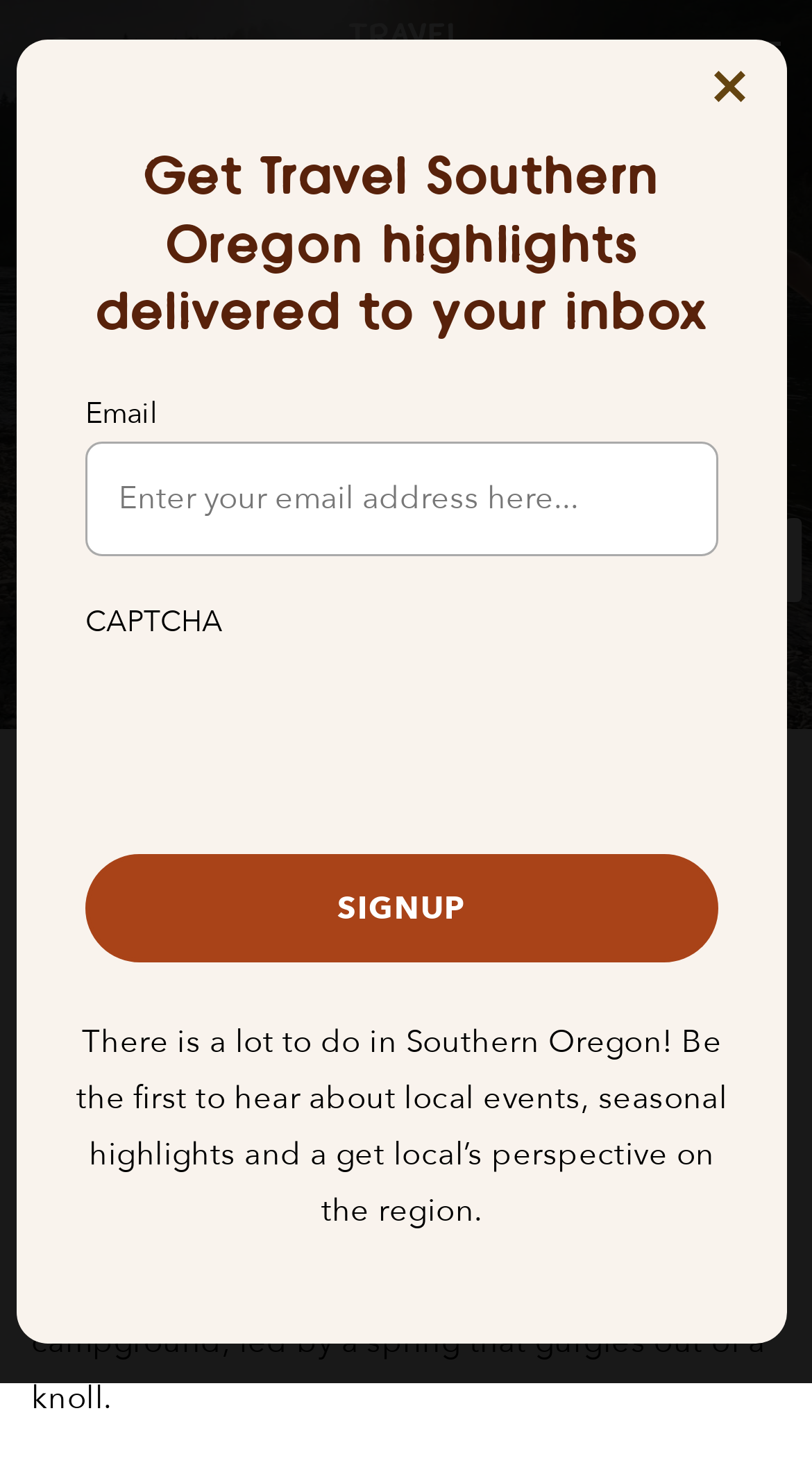Locate the headline of the webpage and generate its content.

CORRAL SPRINGS CAMPGROUND